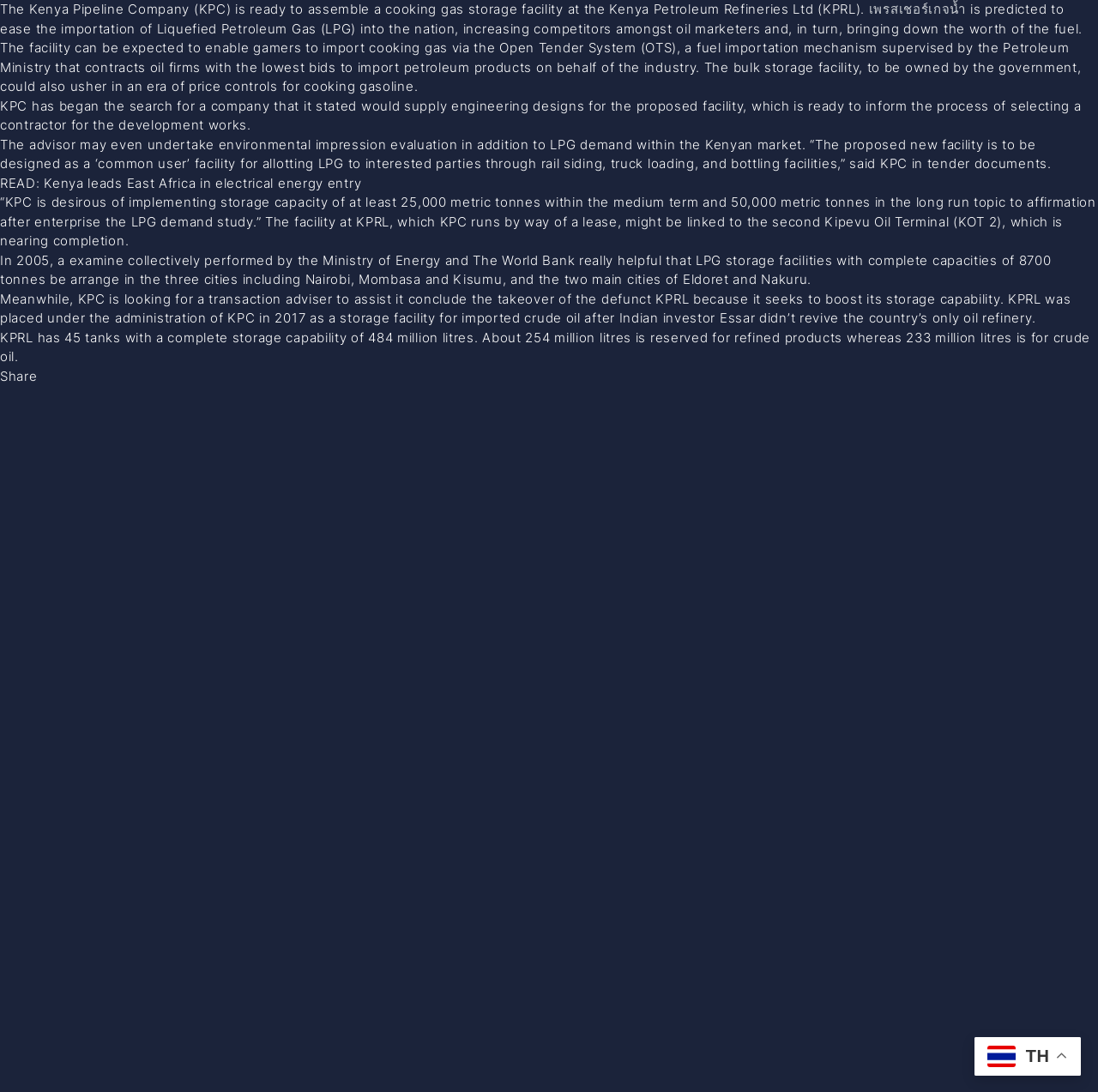Given the element description เพรสเชอร์เกจน้ำ, identify the bounding box coordinates for the UI element on the webpage screenshot. The format should be (top-left x, top-left y, bottom-right x, bottom-right y), with values between 0 and 1.

[0.791, 0.001, 0.88, 0.016]